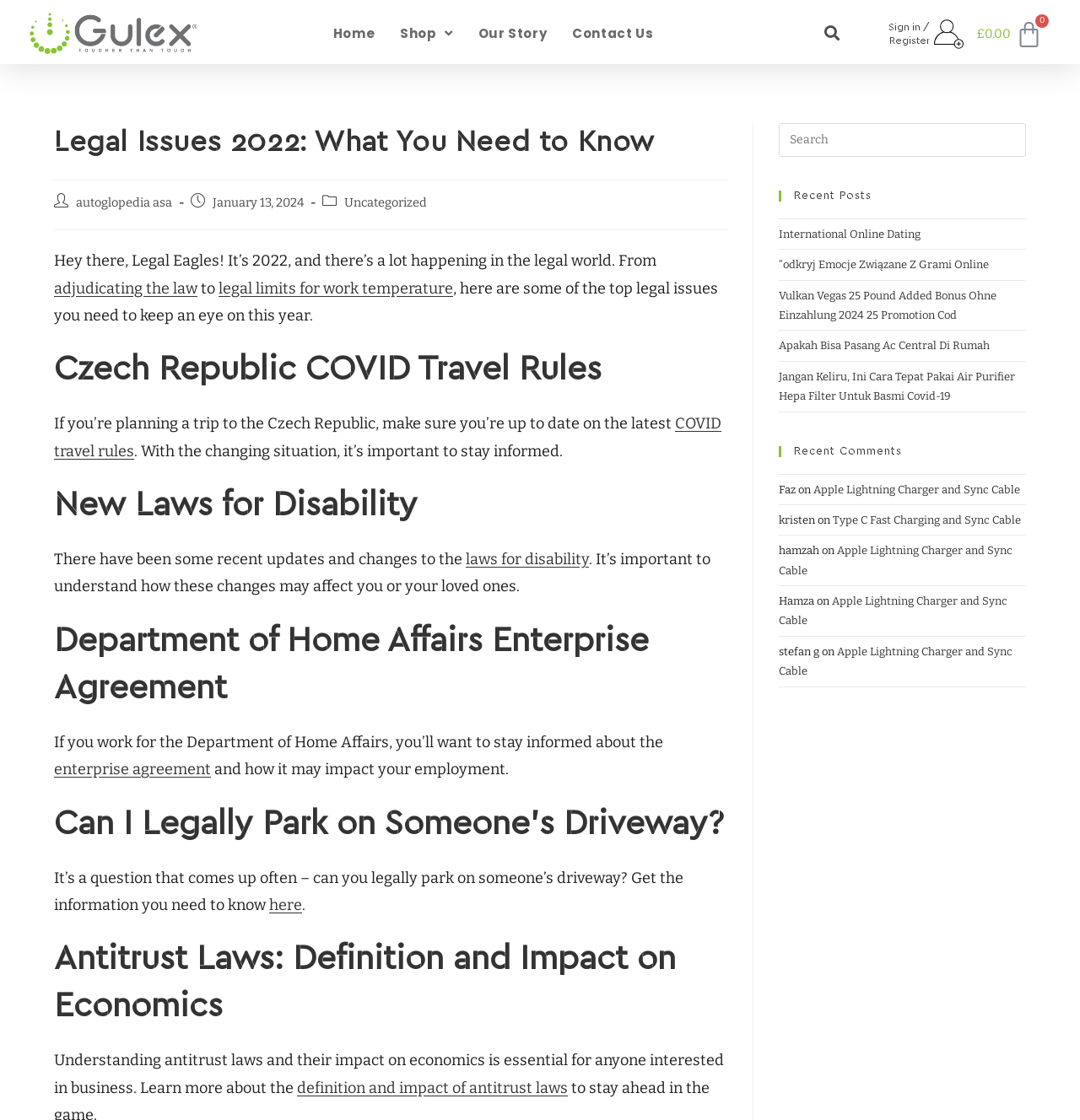Please locate the bounding box coordinates for the element that should be clicked to achieve the following instruction: "Search for a rug". Ensure the coordinates are given as four float numbers between 0 and 1, i.e., [left, top, right, bottom].

None